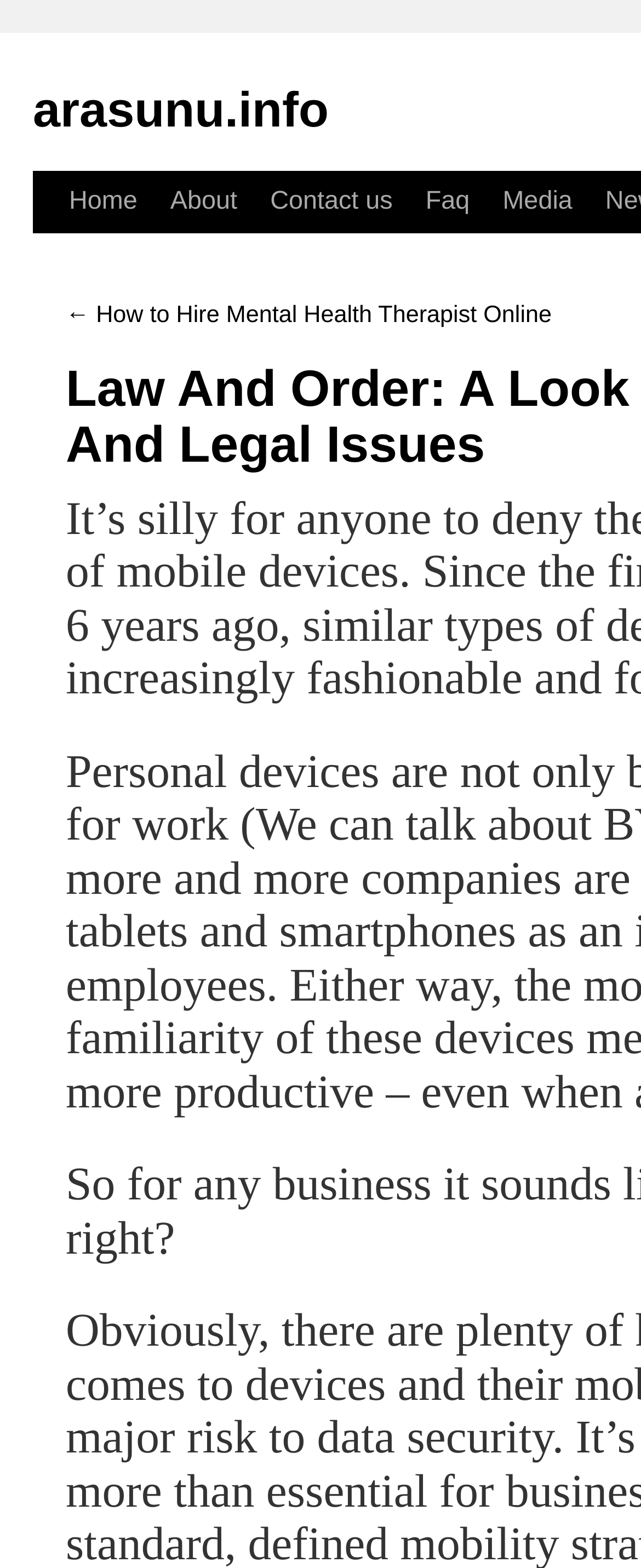Please identify and generate the text content of the webpage's main heading.

Law And Order: A Look At BYOD’s Security And Legal Issues